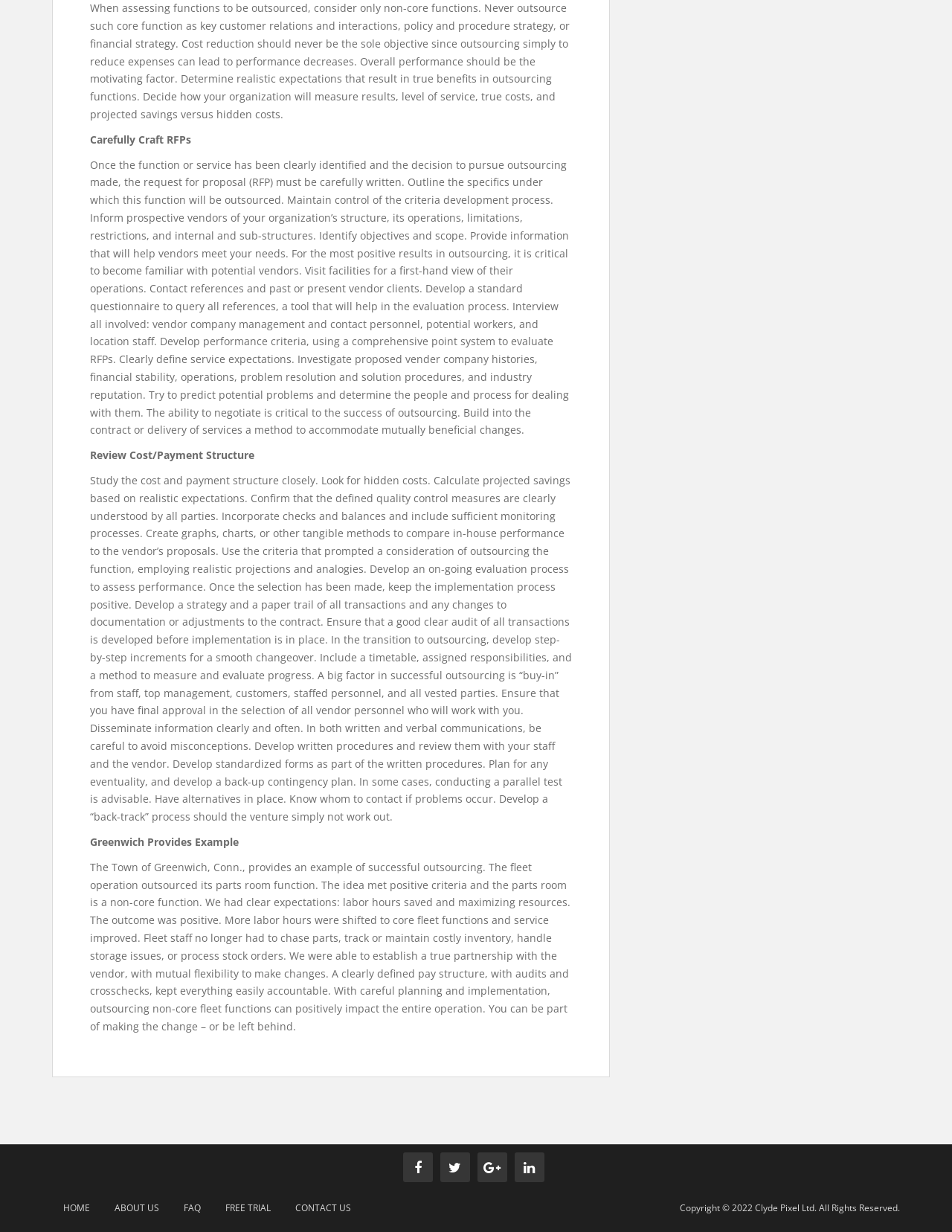What should be included in the contract or delivery of services?
Deliver a detailed and extensive answer to the question.

The webpage suggests that a method to accommodate mutually beneficial changes should be built into the contract or delivery of services, allowing for flexibility and adaptability in the outsourcing arrangement.